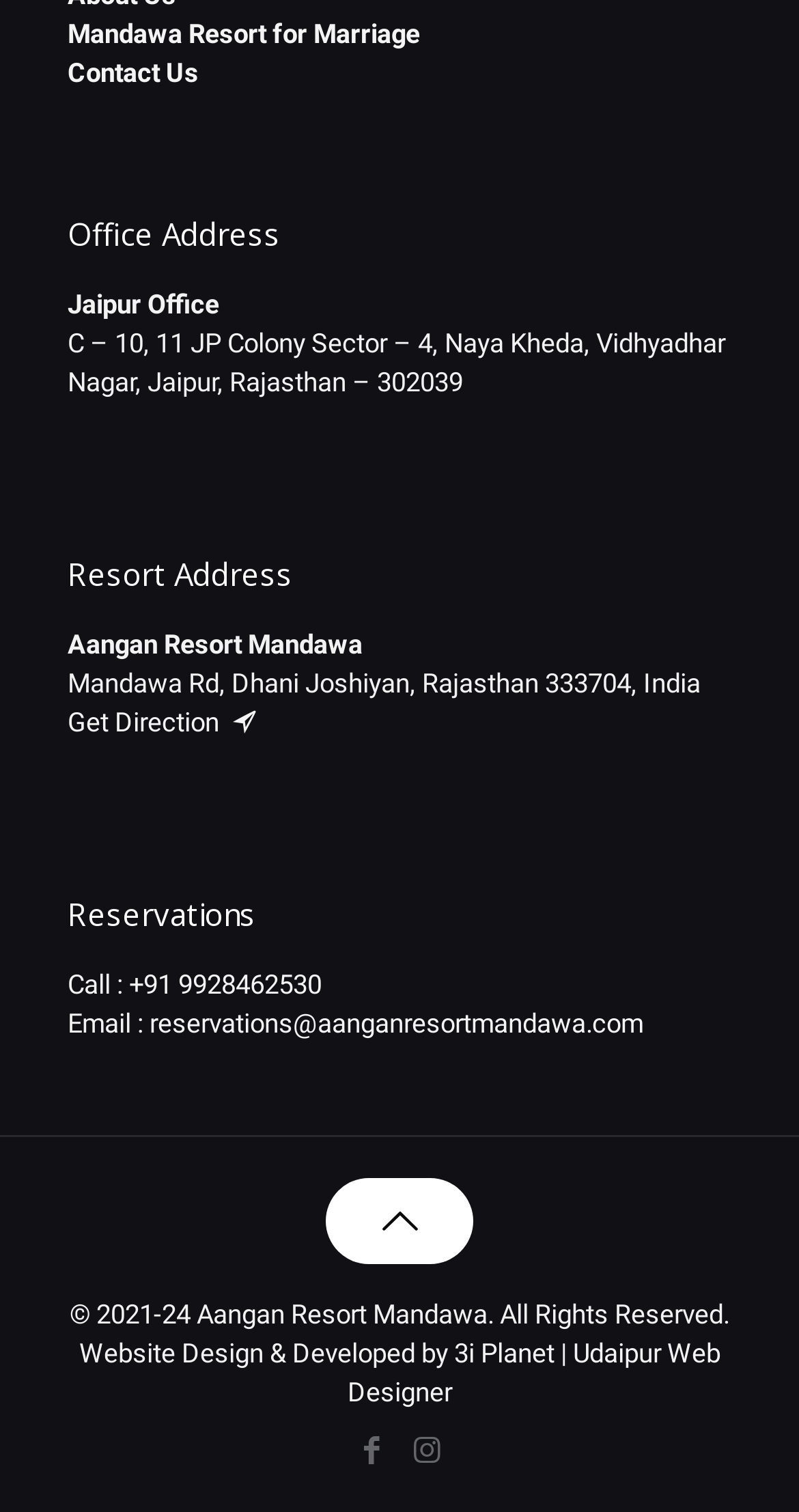Please provide the bounding box coordinates for the element that needs to be clicked to perform the instruction: "Contact us". The coordinates must consist of four float numbers between 0 and 1, formatted as [left, top, right, bottom].

[0.085, 0.037, 0.249, 0.058]